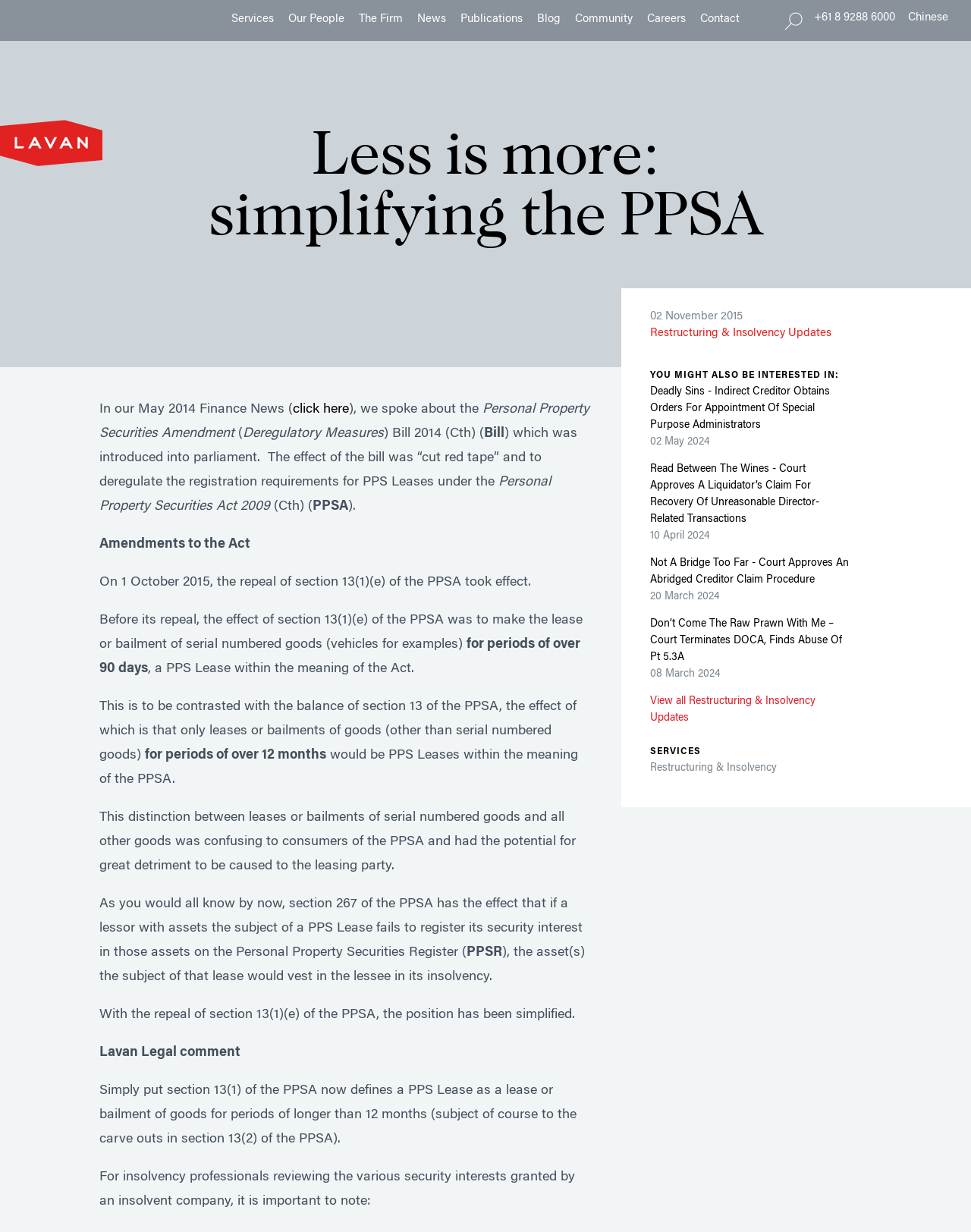Please identify the bounding box coordinates of the area that needs to be clicked to follow this instruction: "Click View all Restructuring & Insolvency Updates".

[0.67, 0.565, 0.84, 0.587]